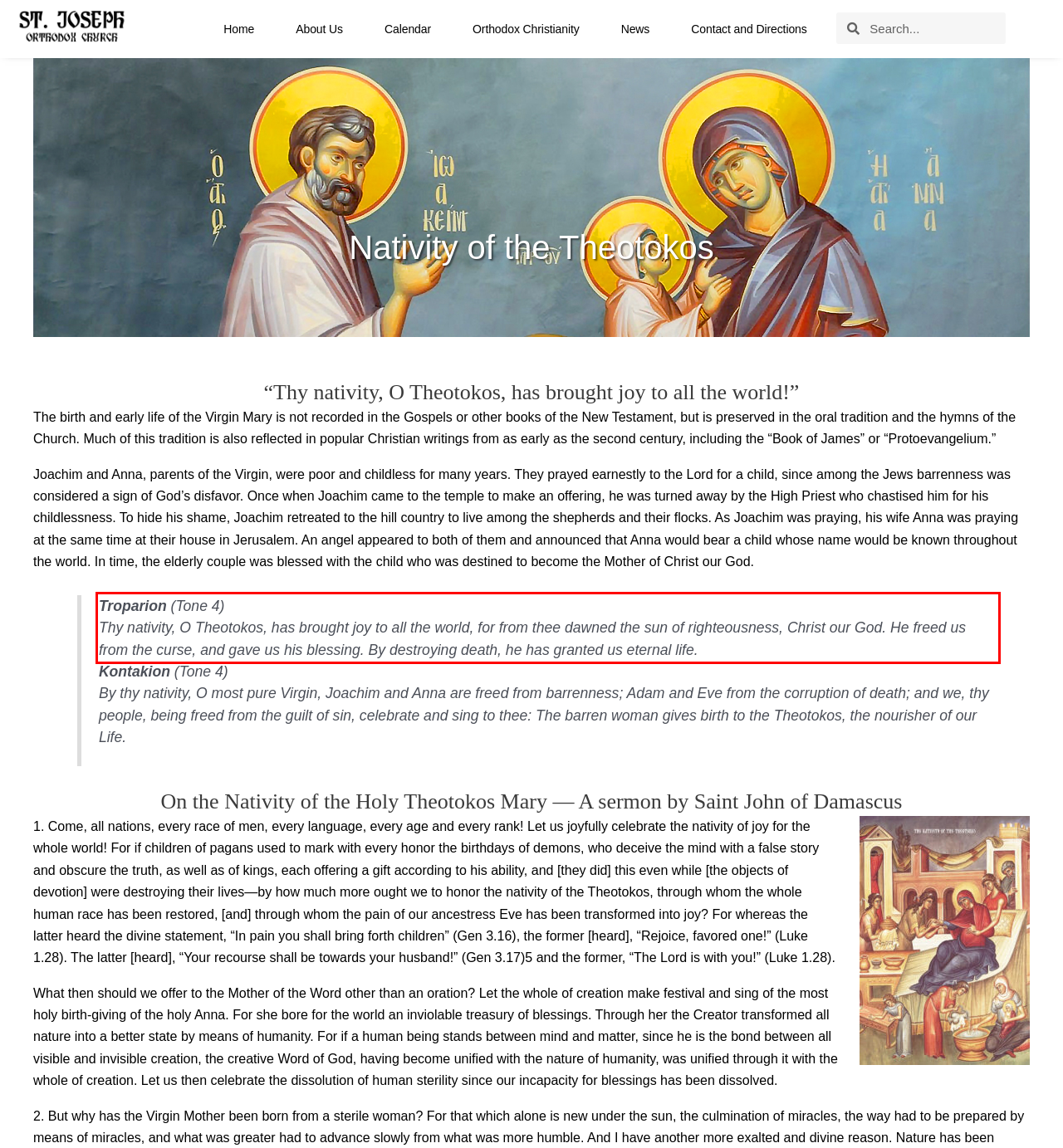Locate the red bounding box in the provided webpage screenshot and use OCR to determine the text content inside it.

Troparion (Tone 4) Thy nativity, O Theotokos, has brought joy to all the world, for from thee dawned the sun of righteousness, Christ our God. He freed us from the curse, and gave us his blessing. By destroying death, he has granted us eternal life.